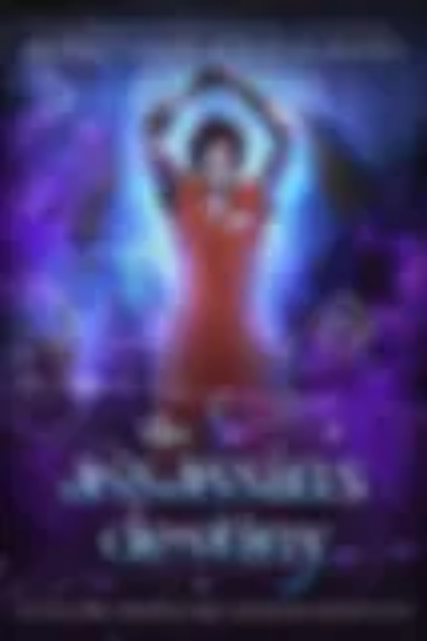What is the theme of the narrative?
Please answer the question with as much detail as possible using the screenshot.

The cosmic backdrop filled with deep purples and blues, along with the hints of magical elements surrounding the central figure, suggest an otherworldly theme in the narrative.